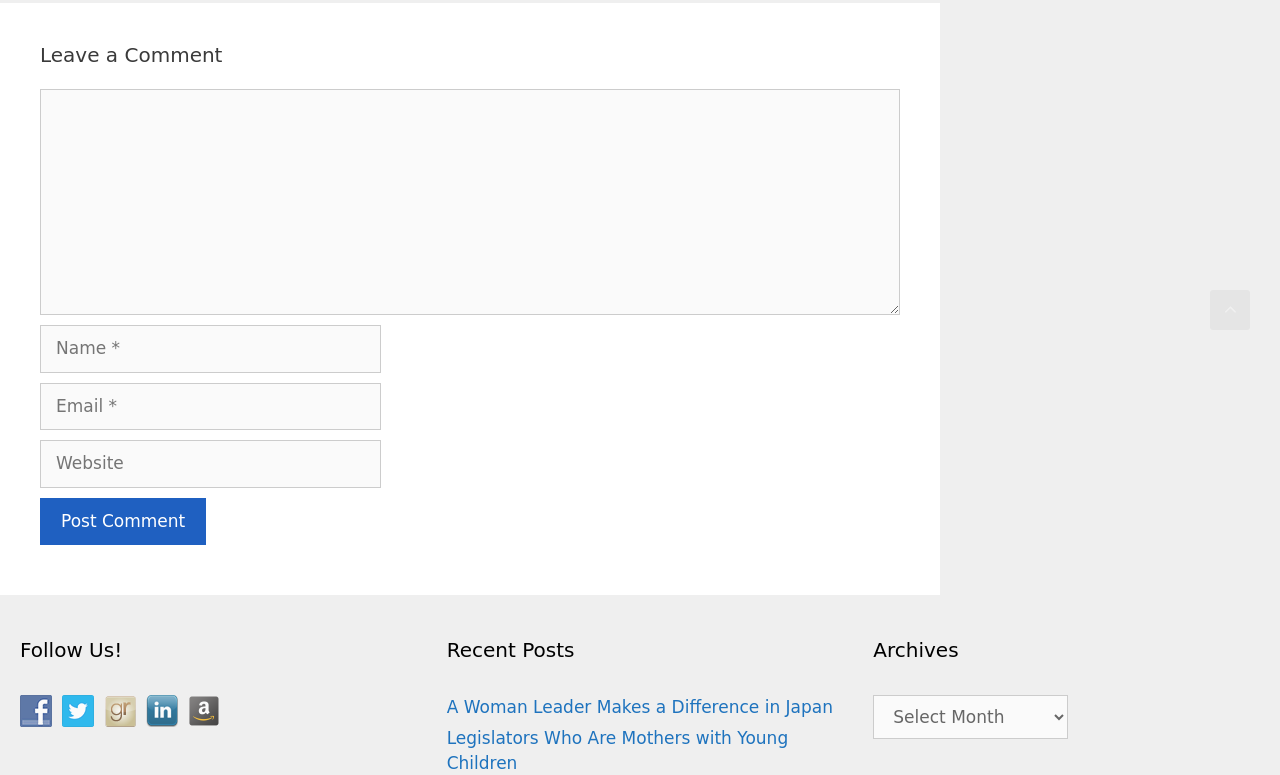What is the purpose of the textbox labeled 'Comment'?
Examine the webpage screenshot and provide an in-depth answer to the question.

The textbox labeled 'Comment' is located under the heading 'Leave a Comment', and it is required, indicating that users need to fill it in to post a comment. Therefore, the purpose of this textbox is to allow users to leave a comment.